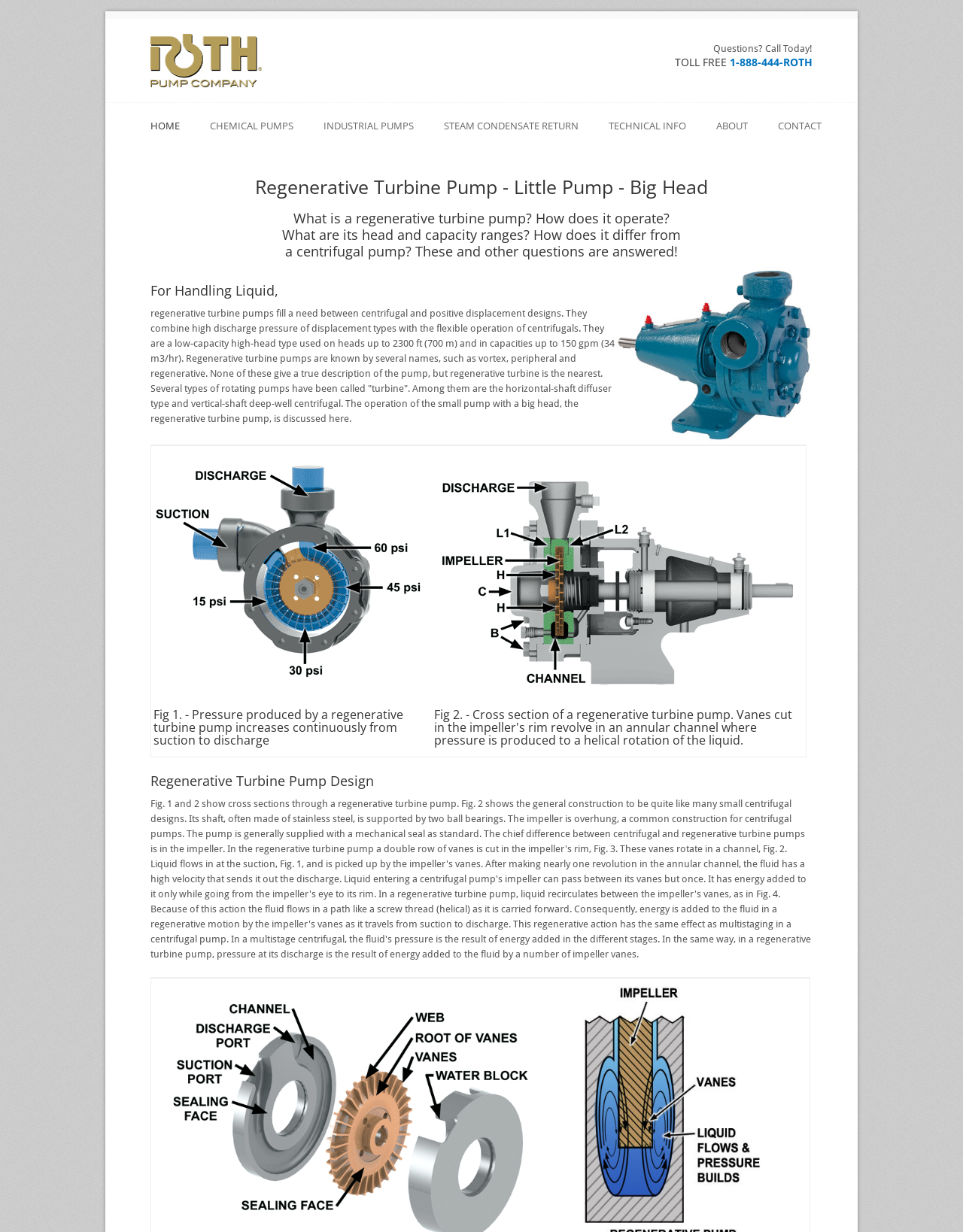What is the main difference between regenerative turbine pumps and centrifugal pumps?
Please give a detailed answer to the question using the information shown in the image.

The webpage explains that regenerative turbine pumps have a higher head and capacity range compared to centrifugal pumps. They are used on heads up to 2300 ft (700 m) and in capacities up to 150 gpm (34 m3/hr), whereas centrifugal pumps have a lower head and capacity range.